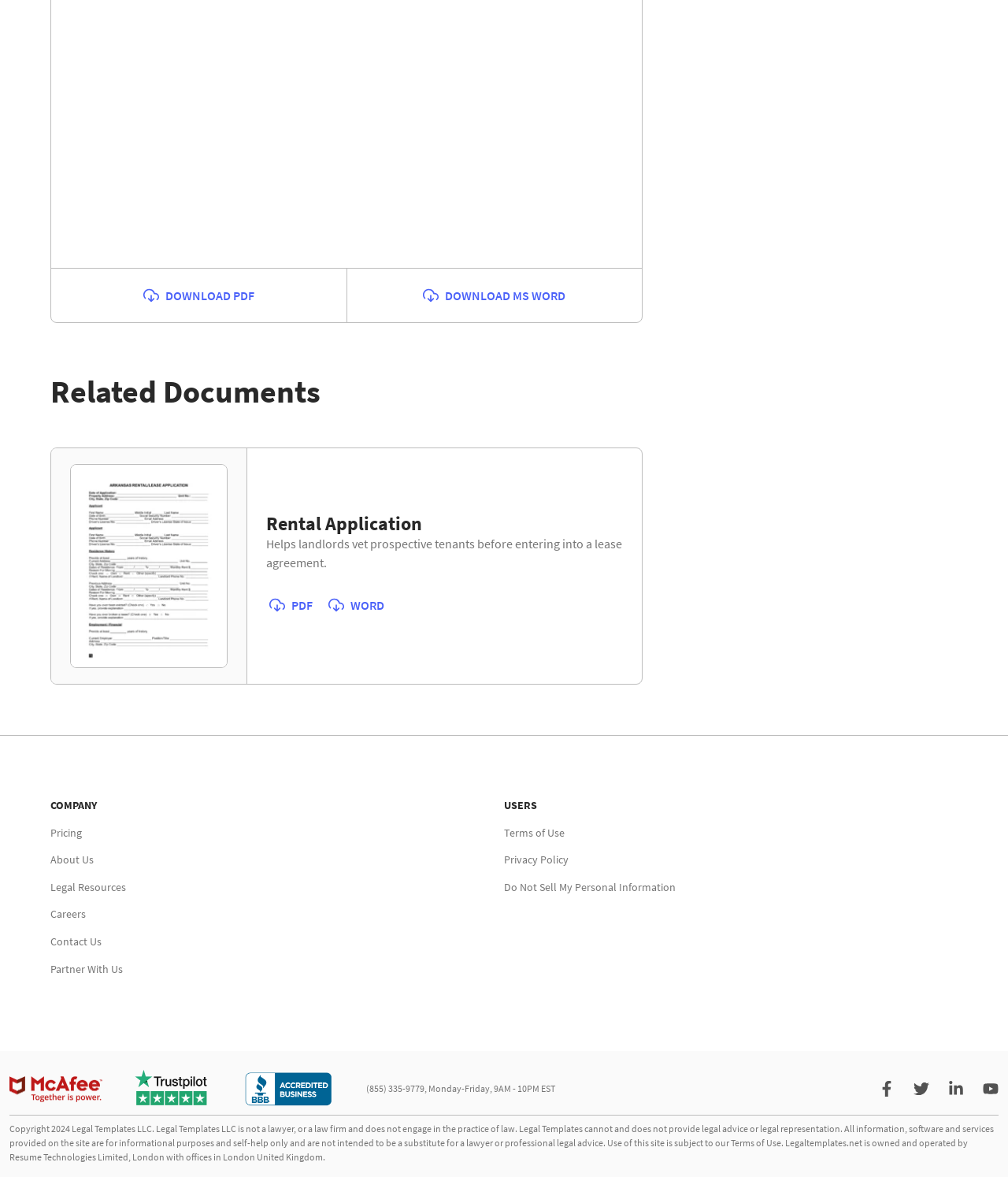What is the purpose of the 'Rental Application' document?
Based on the screenshot, answer the question with a single word or phrase.

To vet prospective tenants